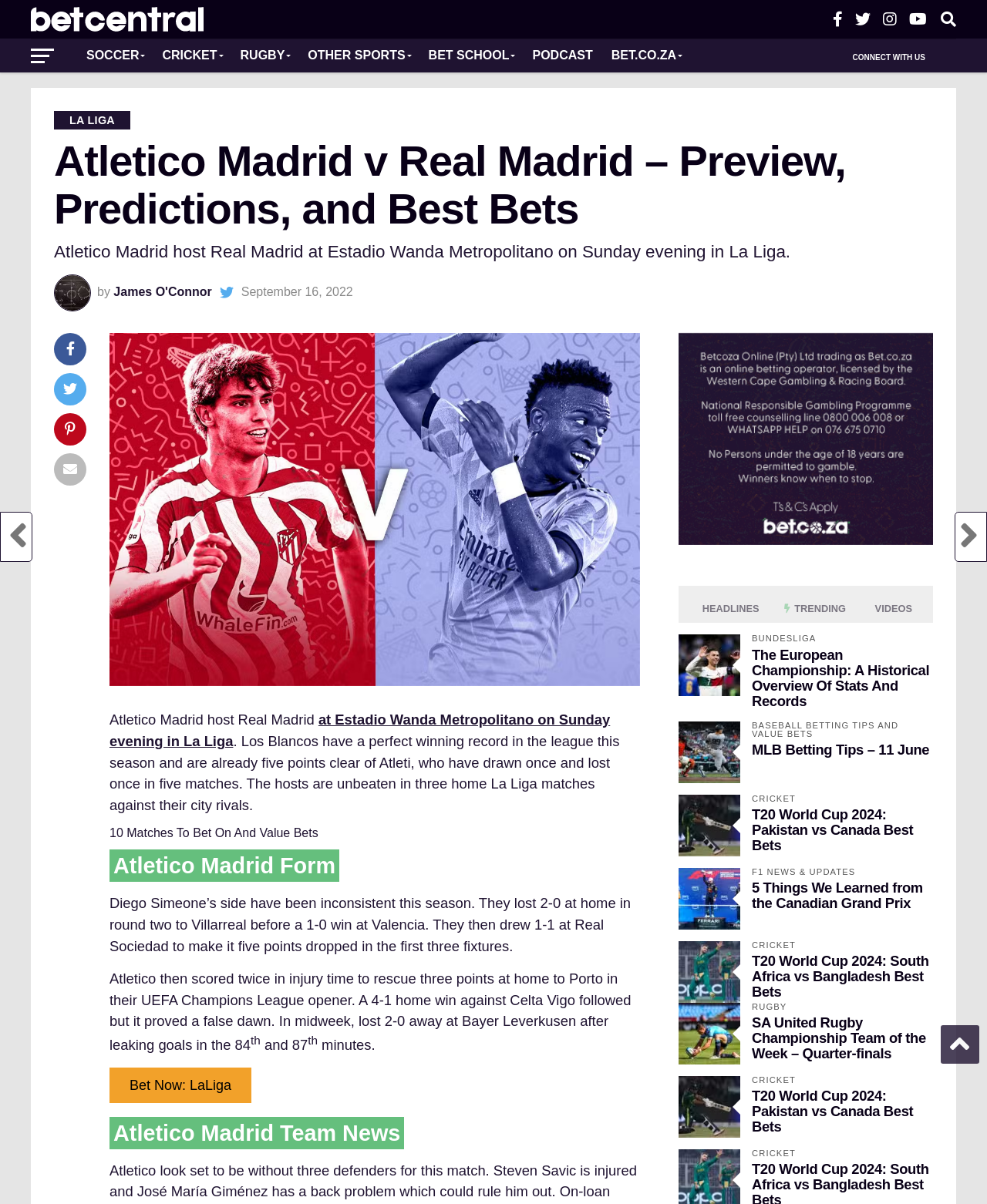Please answer the following question using a single word or phrase: 
What is the name of the team hosting Real Madrid?

Atletico Madrid